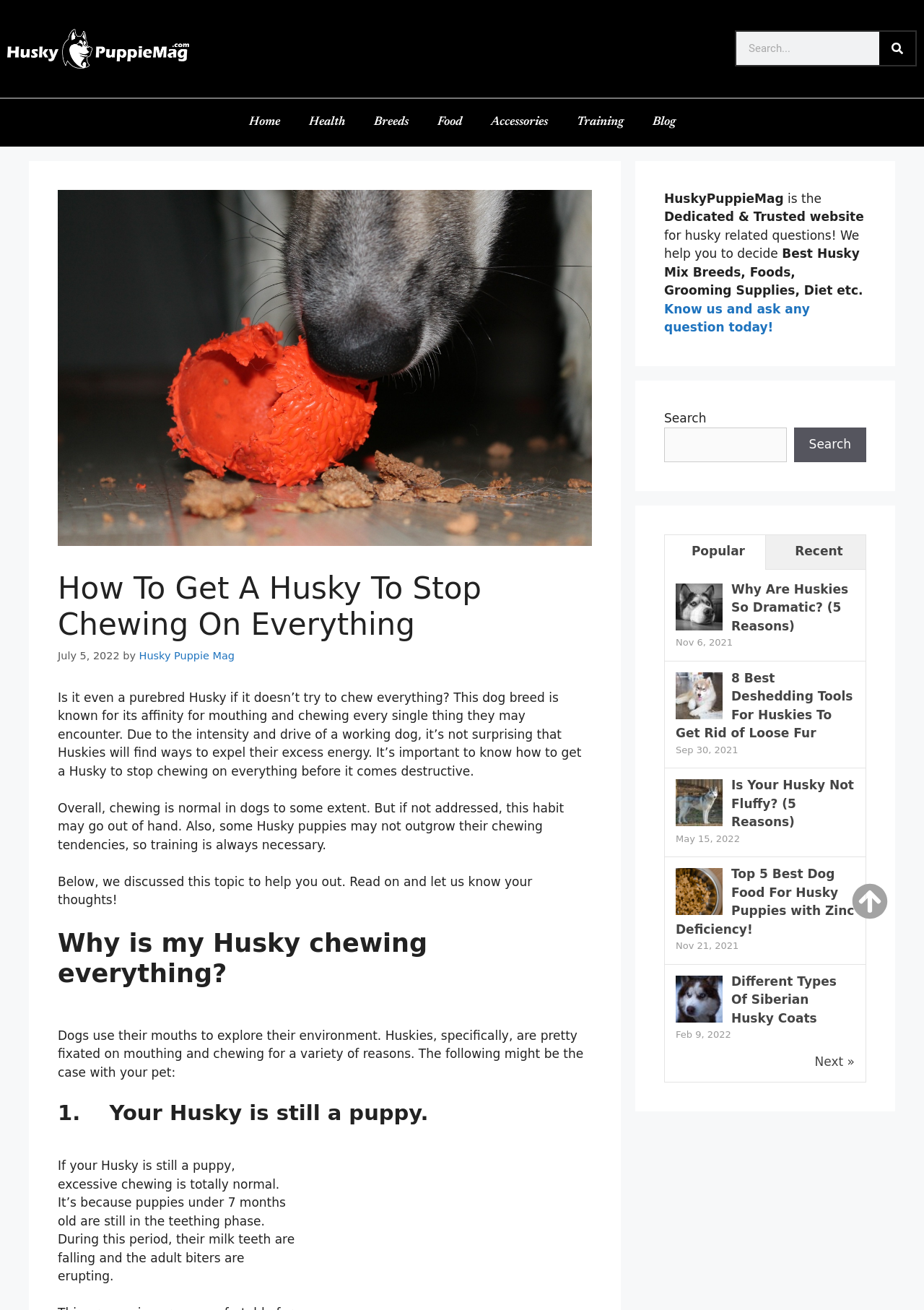Articulate a complete and detailed caption of the webpage elements.

This webpage is about Husky puppies and provides information on how to care for them. At the top left corner, there is a logo of "HuskyPuppieMag" with a link to the website. Next to it, there is a search bar with a search button. Below the search bar, there are several links to different sections of the website, including "Home", "Health", "Breeds", "Food", "Accessories", "Training", and "Blog".

The main content of the webpage is an article titled "How To Get A Husky To Stop Chewing On Everything". The article is divided into several sections, including an introduction, "Why is my Husky chewing everything?", and a discussion on the reasons why Huskies chew. The article also includes several paragraphs of text, with headings and subheadings.

On the right side of the webpage, there is a section with several links to popular and recent articles, including "Why Huskies Are So Dramatic?", "Best Deshedding Tool For Huskies", and "Is Your Husky Not Fluffy?". Each link has a corresponding image and a date.

At the bottom of the webpage, there is a section with links to more articles, including "Best Dog Food for Huskies with Zinc Deficiency" and "Different Types Of Siberian Husky Coats". There is also a "Next" button to navigate to the next page of articles.

Overall, the webpage is well-organized and easy to navigate, with a clear structure and relevant images and links.